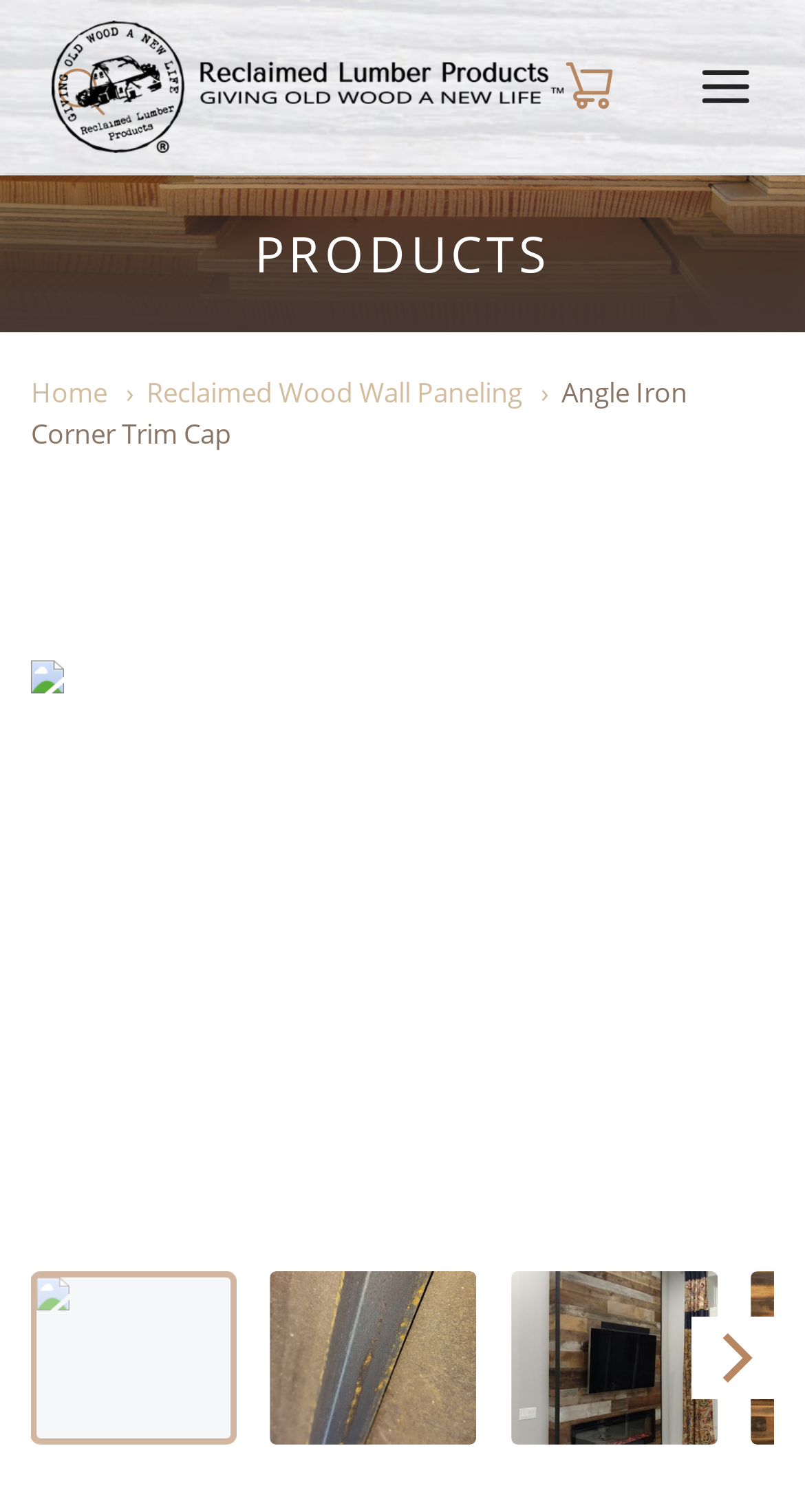Please determine the bounding box coordinates of the clickable area required to carry out the following instruction: "View Angle Iron Corner Trim Cap image". The coordinates must be four float numbers between 0 and 1, represented as [left, top, right, bottom].

[0.038, 0.437, 0.962, 0.778]